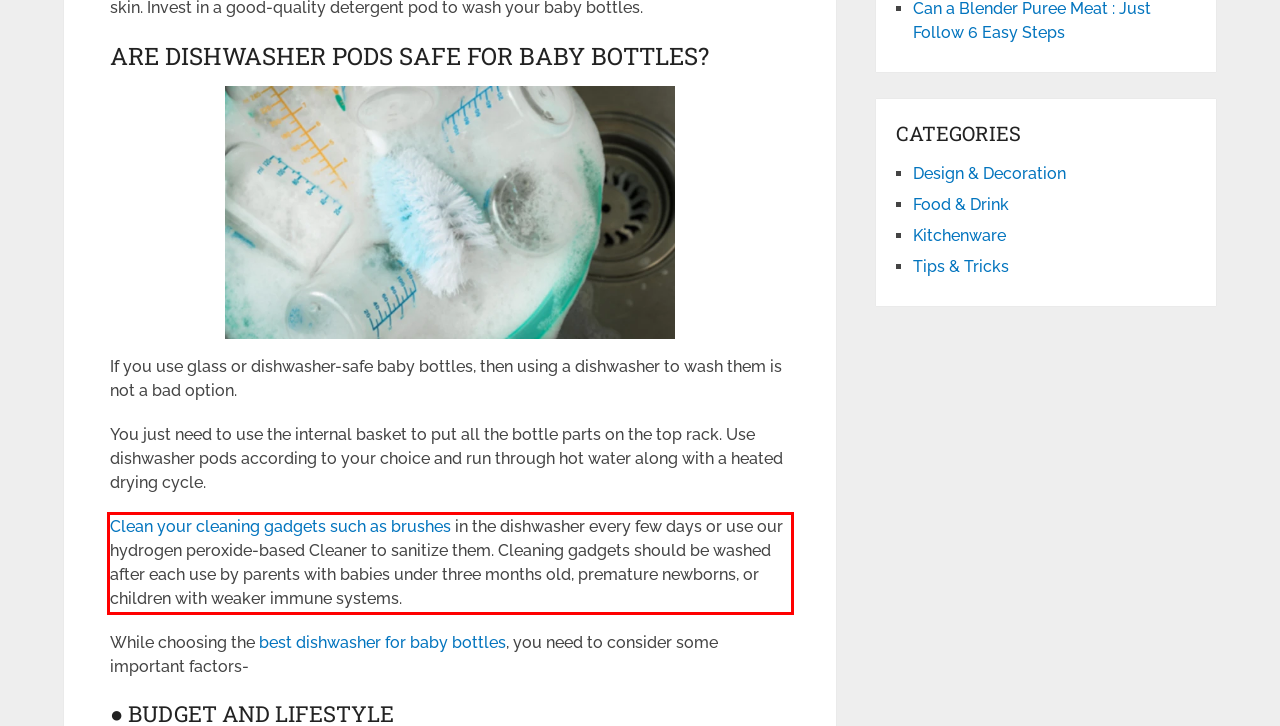Inspect the webpage screenshot that has a red bounding box and use OCR technology to read and display the text inside the red bounding box.

Clean your cleaning gadgets such as brushes in the dishwasher every few days or use our hydrogen peroxide-based Cleaner to sanitize them. Cleaning gadgets should be washed after each use by parents with babies under three months old, premature newborns, or children with weaker immune systems.